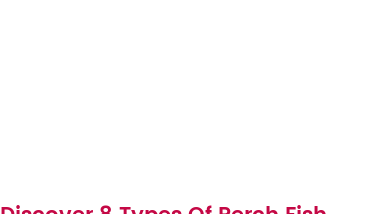Please give a one-word or short phrase response to the following question: 
What is the purpose of the image?

To captivate the reader's attention